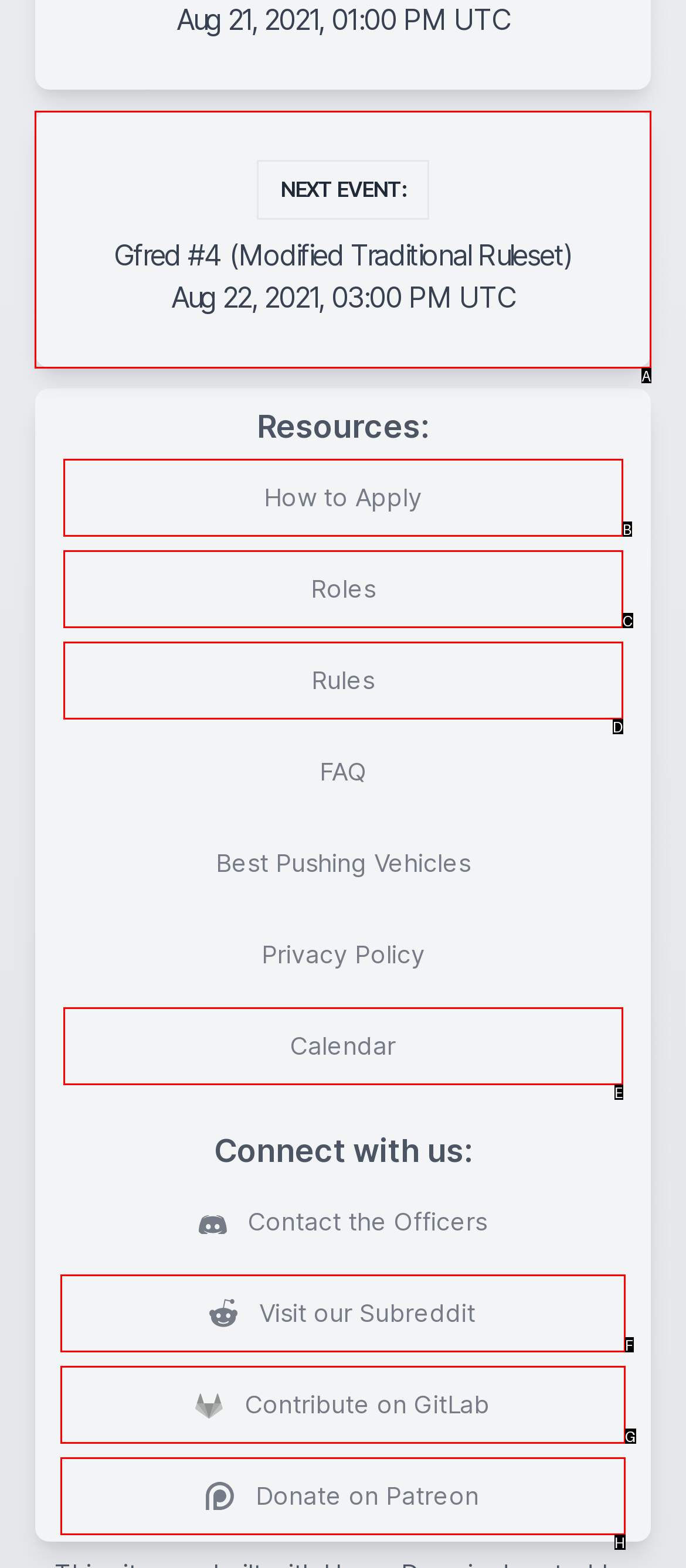For the instruction: View the next event, which HTML element should be clicked?
Respond with the letter of the appropriate option from the choices given.

A